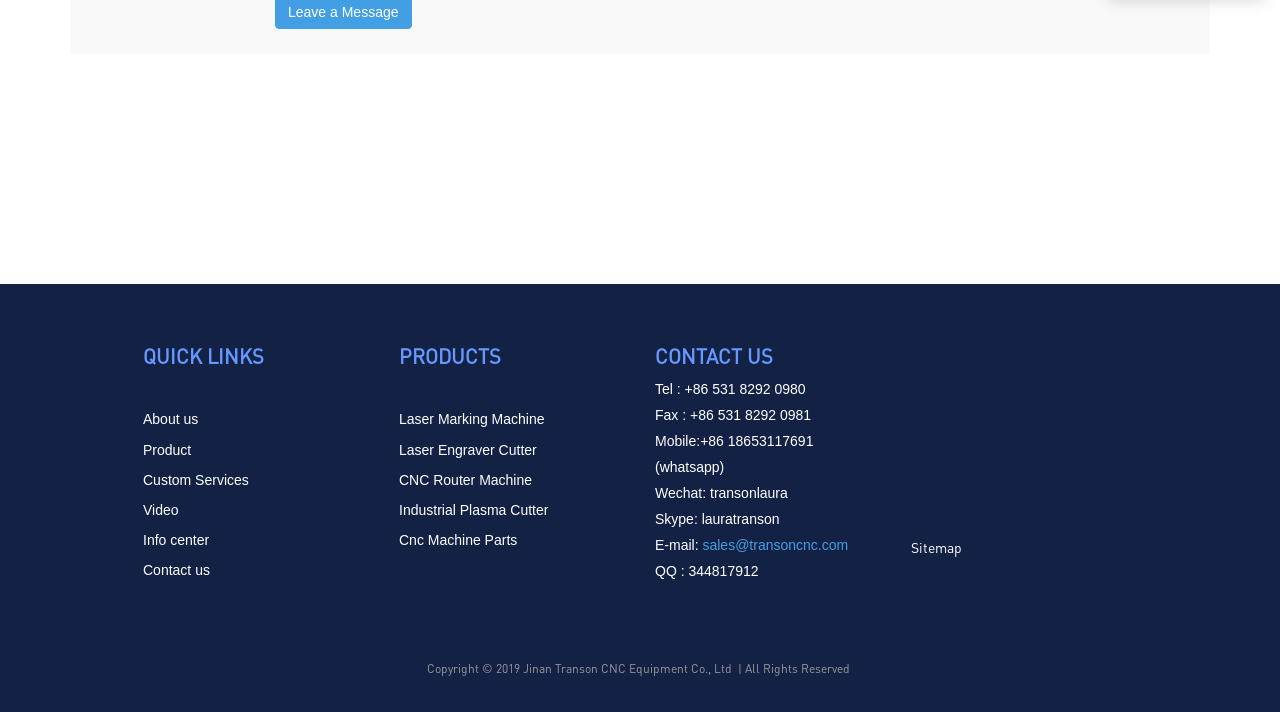Extract the bounding box coordinates for the UI element described as: "Product".

[0.112, 0.62, 0.149, 0.643]